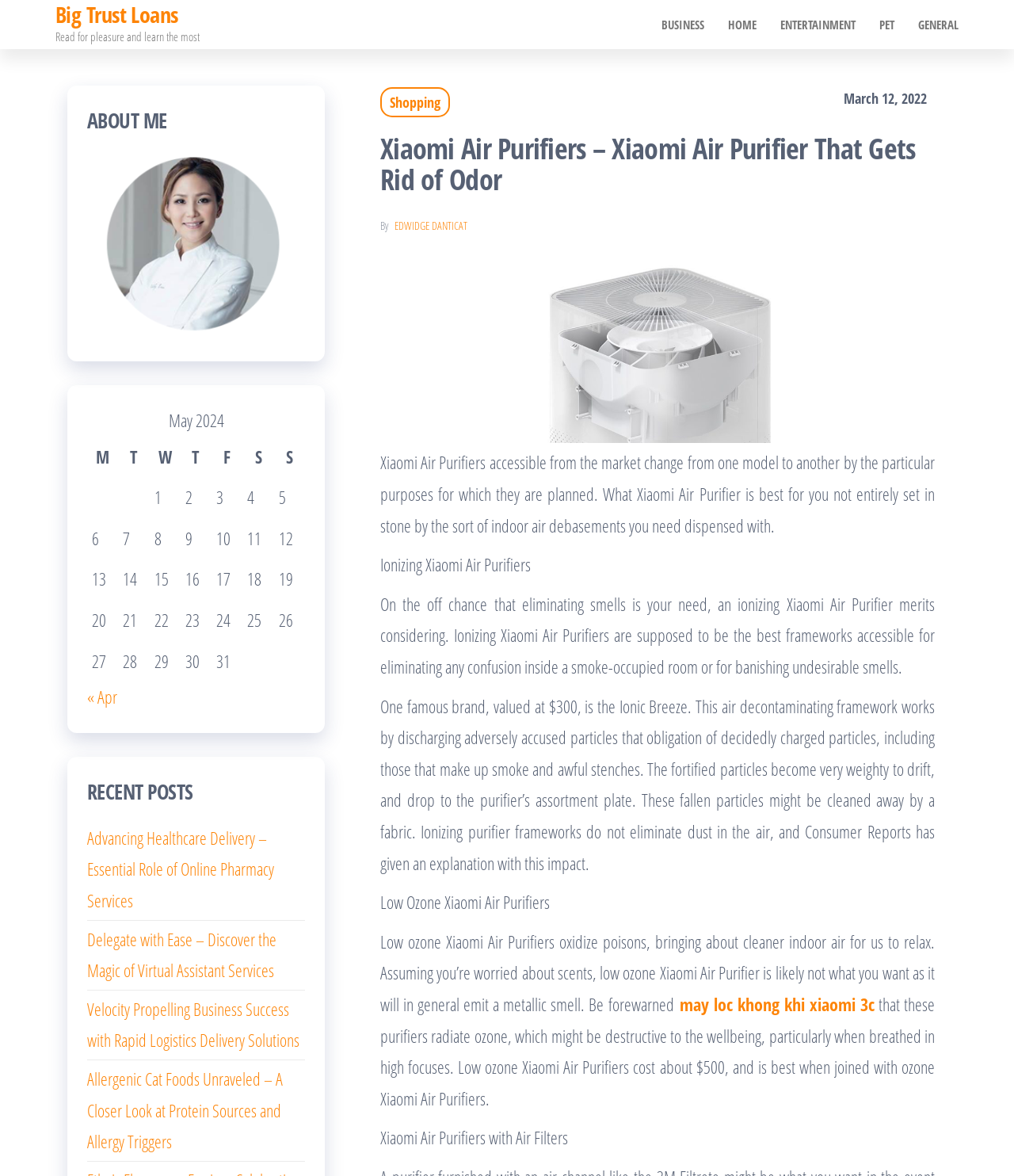Based on the element description, predict the bounding box coordinates (top-left x, top-left y, bottom-right x, bottom-right y) for the UI element in the screenshot: Home

[0.706, 0.001, 0.758, 0.041]